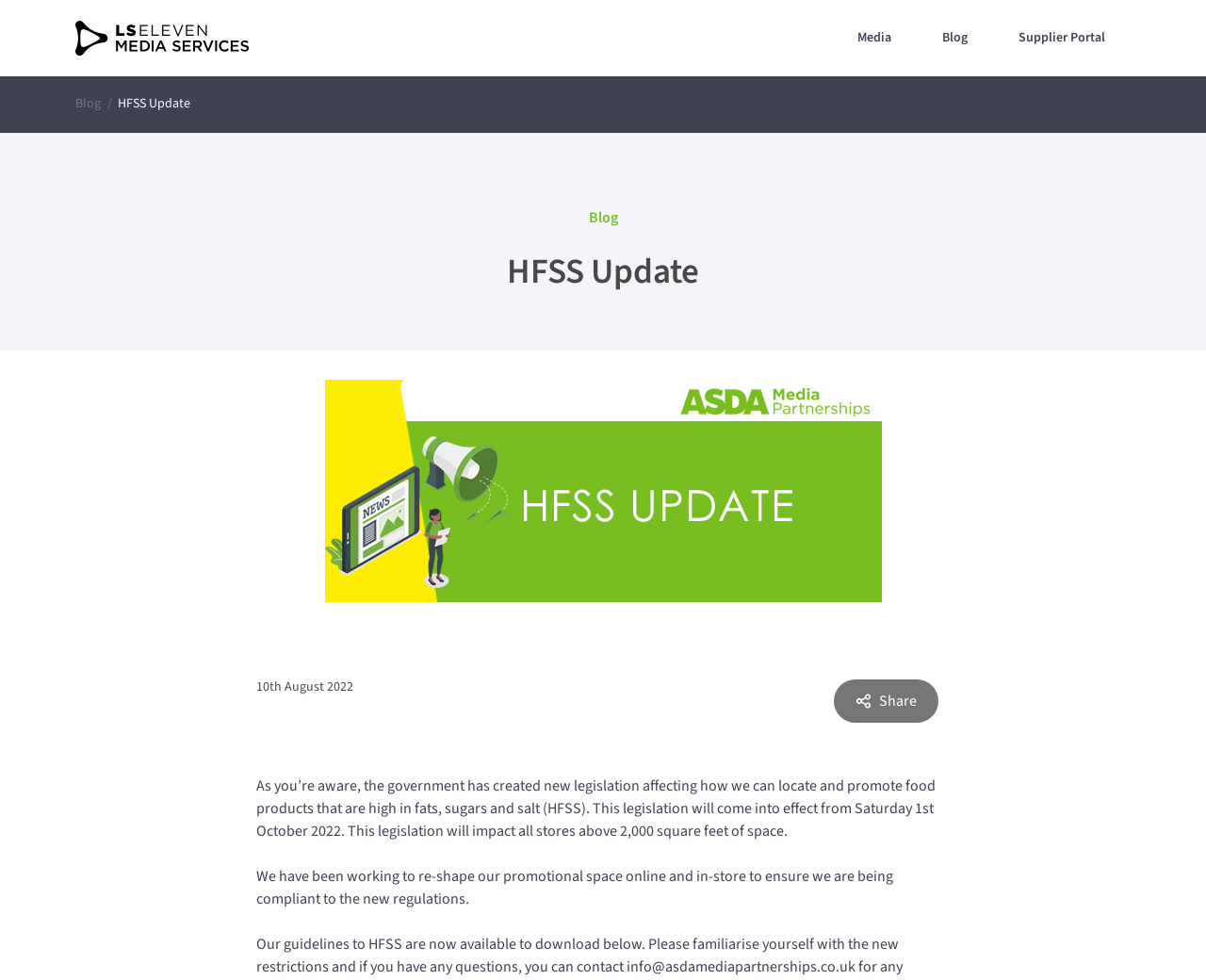Answer briefly with one word or phrase:
What is the date mentioned in the webpage?

10th August 2022